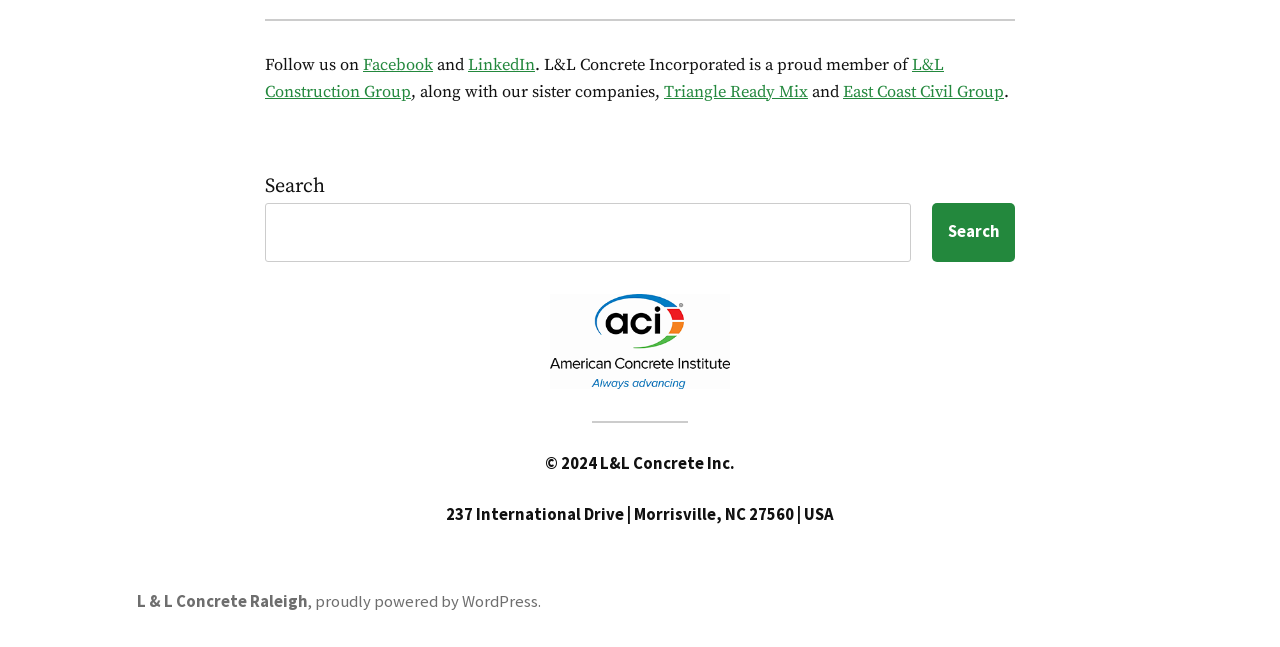Please find and report the bounding box coordinates of the element to click in order to perform the following action: "Follow us on Facebook". The coordinates should be expressed as four float numbers between 0 and 1, in the format [left, top, right, bottom].

[0.284, 0.086, 0.338, 0.118]